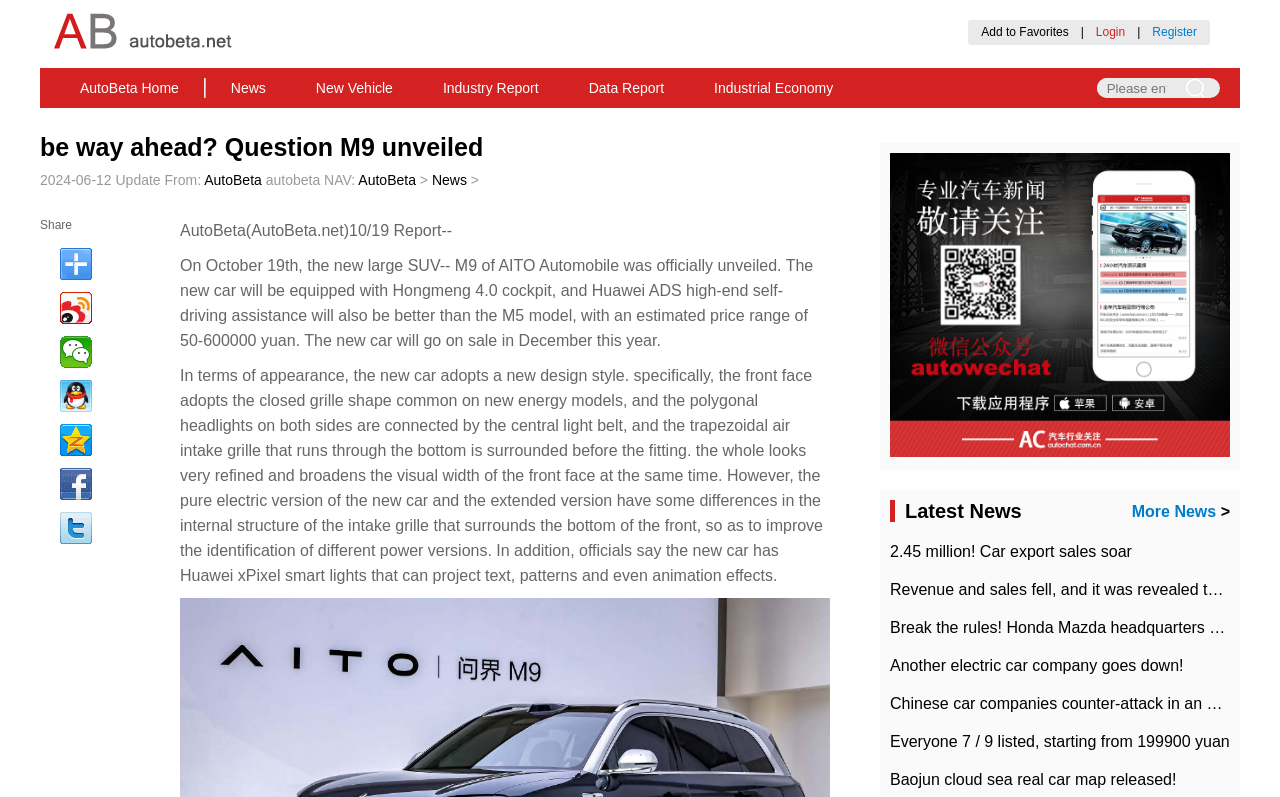Highlight the bounding box coordinates of the region I should click on to meet the following instruction: "Login to the website".

[0.856, 0.031, 0.879, 0.049]